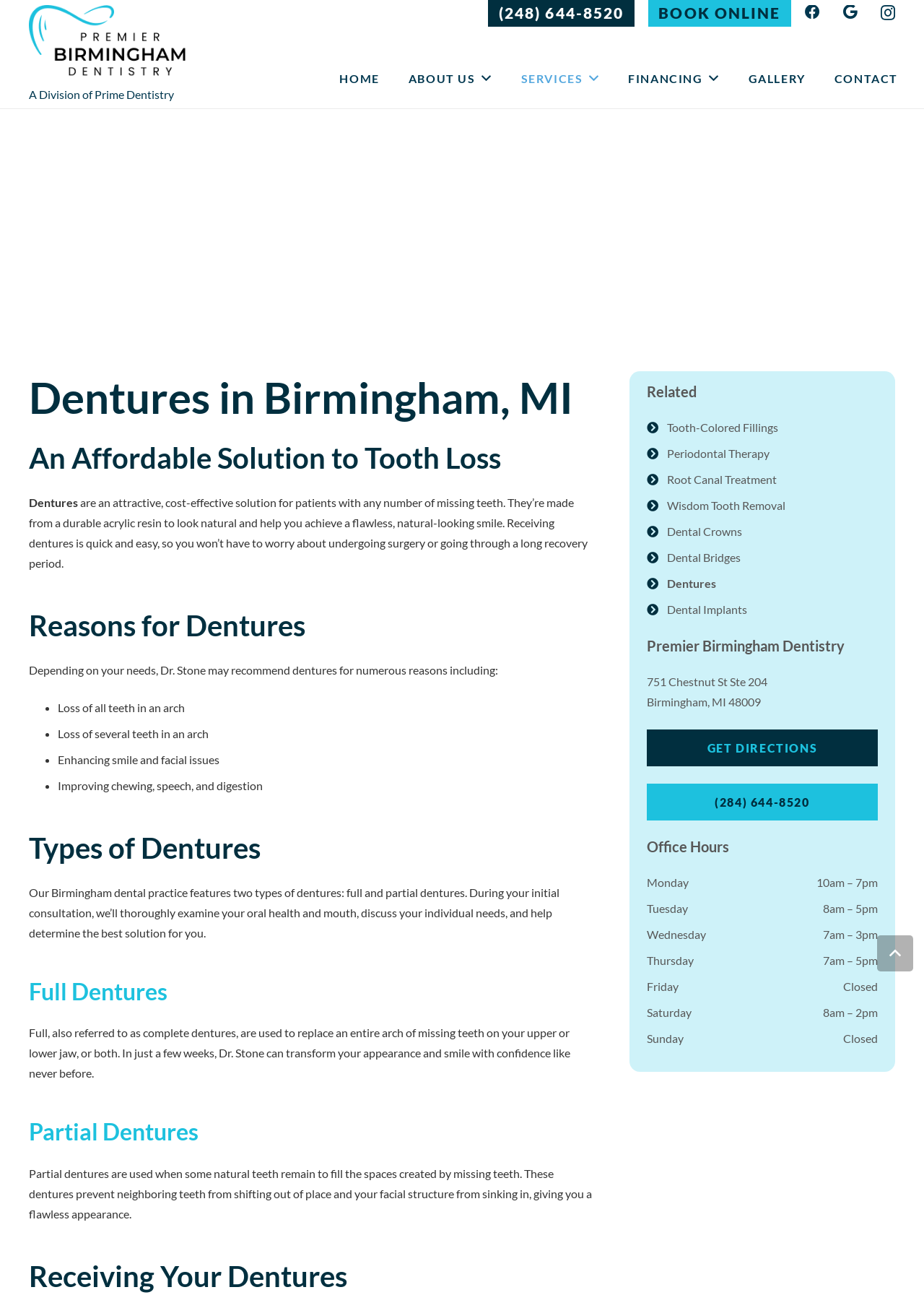Offer a meticulous caption that includes all visible features of the webpage.

This webpage is about Premier Birmingham Dentistry, a dental practice that offers dentures as an affordable solution to replace missing teeth. At the top of the page, there is a logo of Premier Birmingham Dental and a few links, including a phone number and a "BOOK ONLINE" button. Below these links, there are social media links to Facebook, Google, and Instagram.

The main content of the page is divided into sections, each with a heading. The first section is about dentures in Birmingham, MI, and it explains that dentures are an attractive, cost-effective solution for patients with missing teeth. The section also lists the reasons for dentures, including loss of all teeth in an arch, loss of several teeth in an arch, enhancing smile and facial issues, and improving chewing, speech, and digestion.

The next section is about the types of dentures, which include full and partial dentures. Full dentures are used to replace an entire arch of missing teeth, while partial dentures are used when some natural teeth remain. The section also explains the process of receiving dentures.

Below these sections, there are links to related dental services, including tooth-colored fillings, periodontal therapy, root canal treatment, wisdom tooth removal, dental crowns, dental bridges, and dental implants.

At the bottom of the page, there is a section about Premier Birmingham Dentistry, which includes the practice's address, phone number, and office hours. The office hours are listed for each day of the week, with varying hours for Monday to Saturday, and the practice is closed on Sundays.